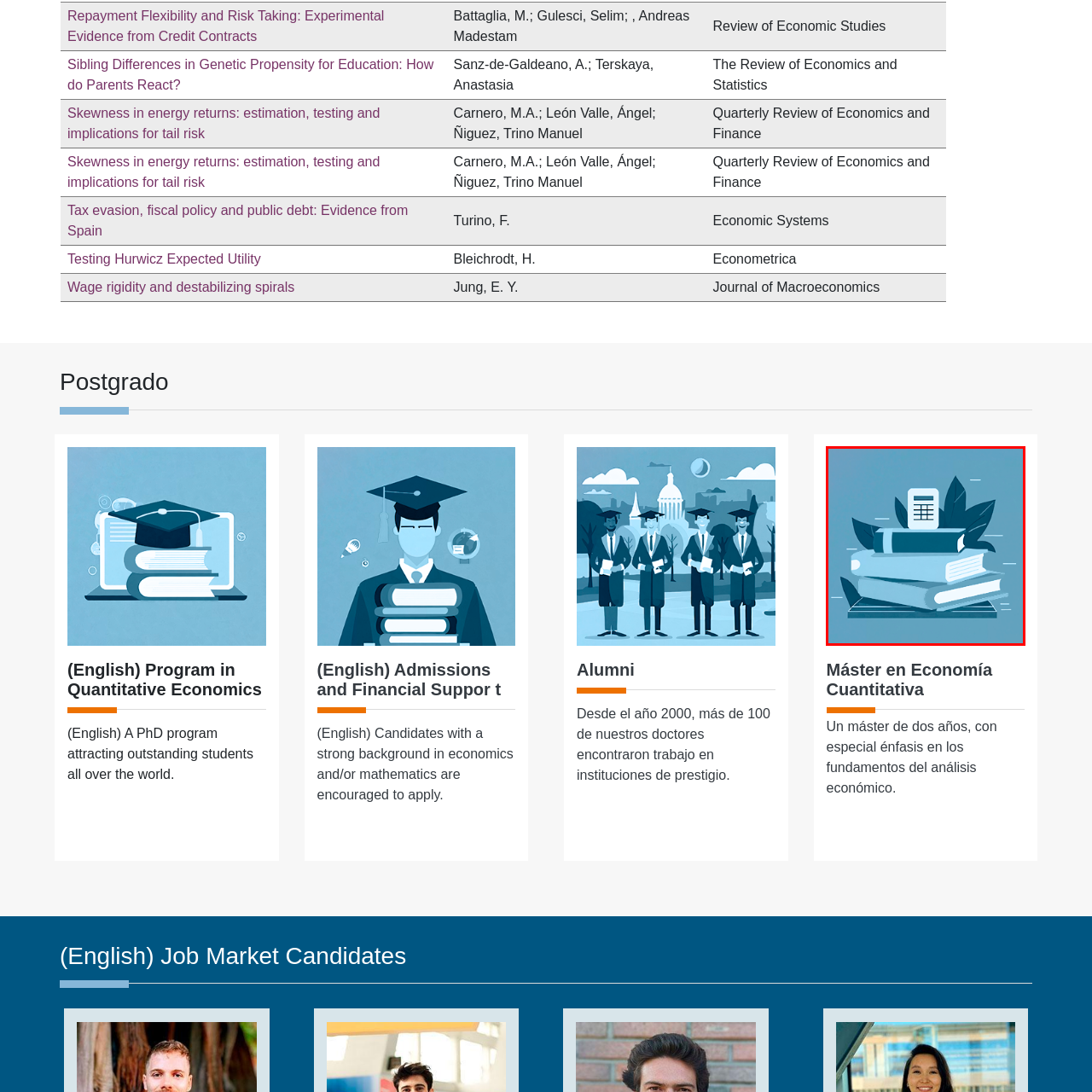What do the illustrated leaves surrounding the stack represent?
Direct your attention to the image inside the red bounding box and provide a detailed explanation in your answer.

The caption explains that the illustrated leaves add a touch of growth and vitality, signifying the nurturing environment of education.